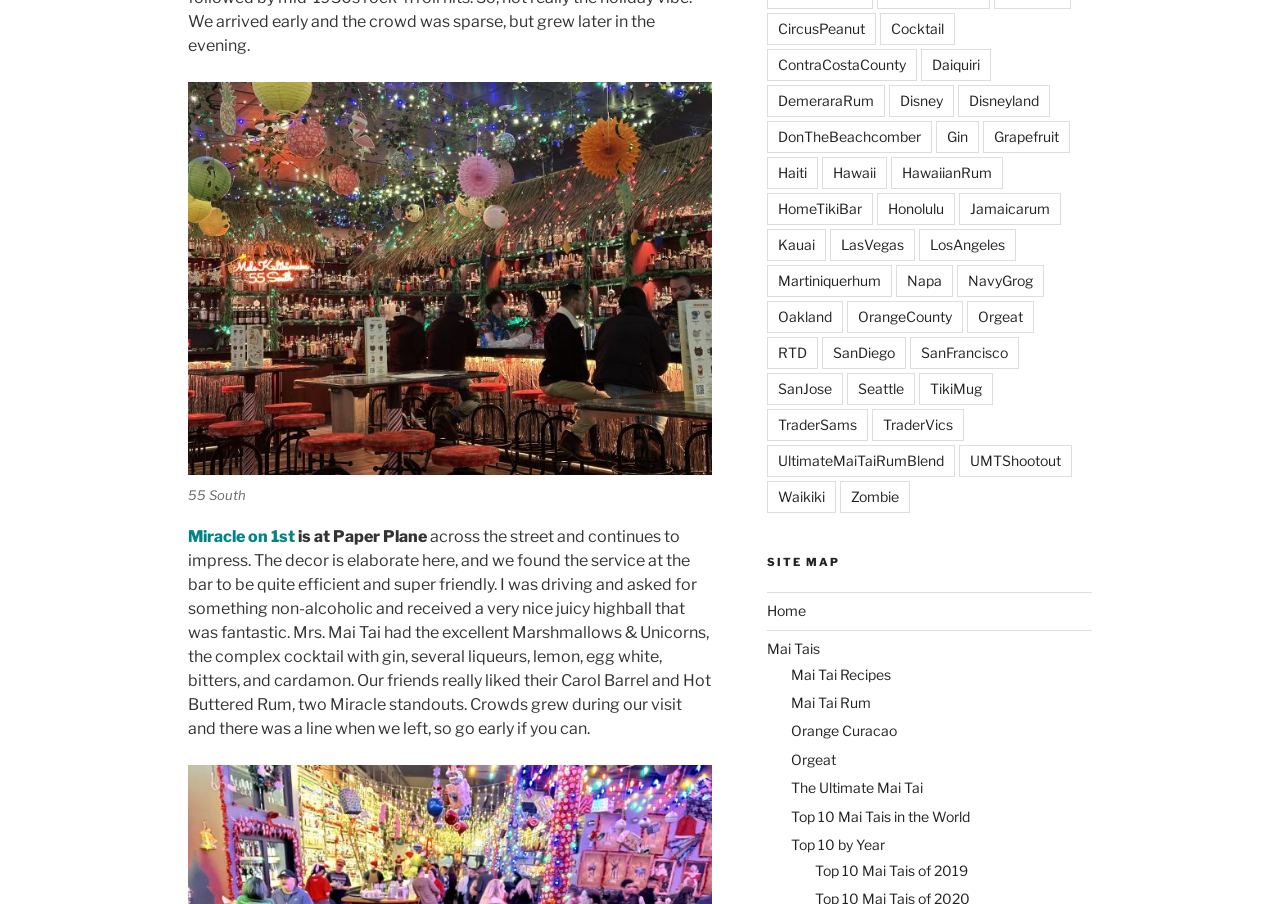Locate the bounding box coordinates of the segment that needs to be clicked to meet this instruction: "Explore the link to Top 10 Mai Tais in the World".

[0.618, 0.893, 0.757, 0.912]